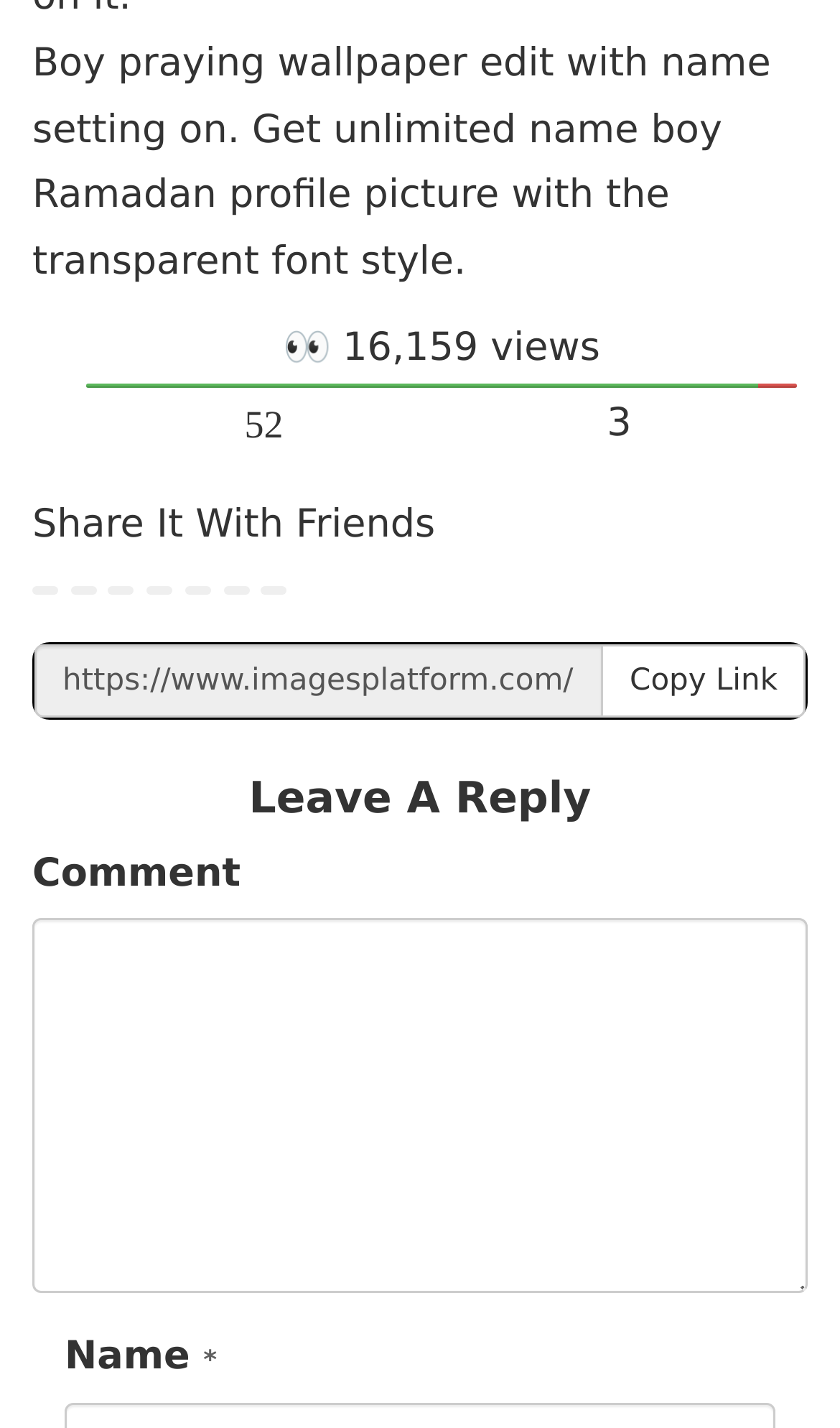Please pinpoint the bounding box coordinates for the region I should click to adhere to this instruction: "Contact us".

None